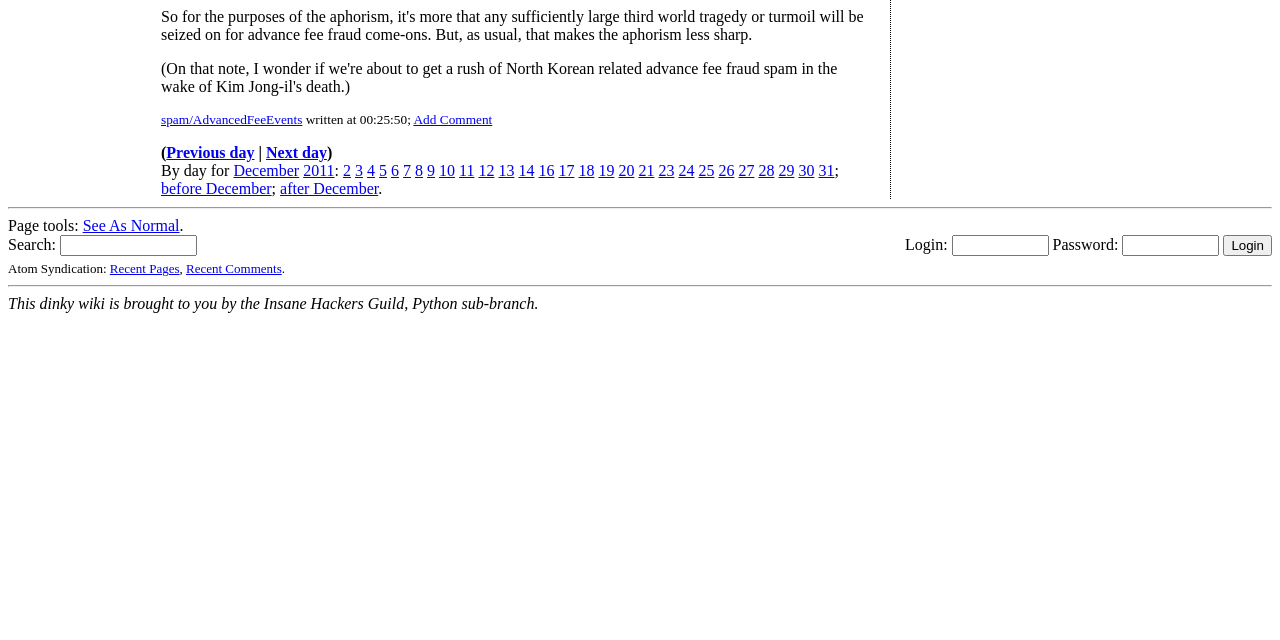Identify the bounding box for the UI element that is described as follows: "parent_node: Search: name="search"".

[0.047, 0.367, 0.154, 0.4]